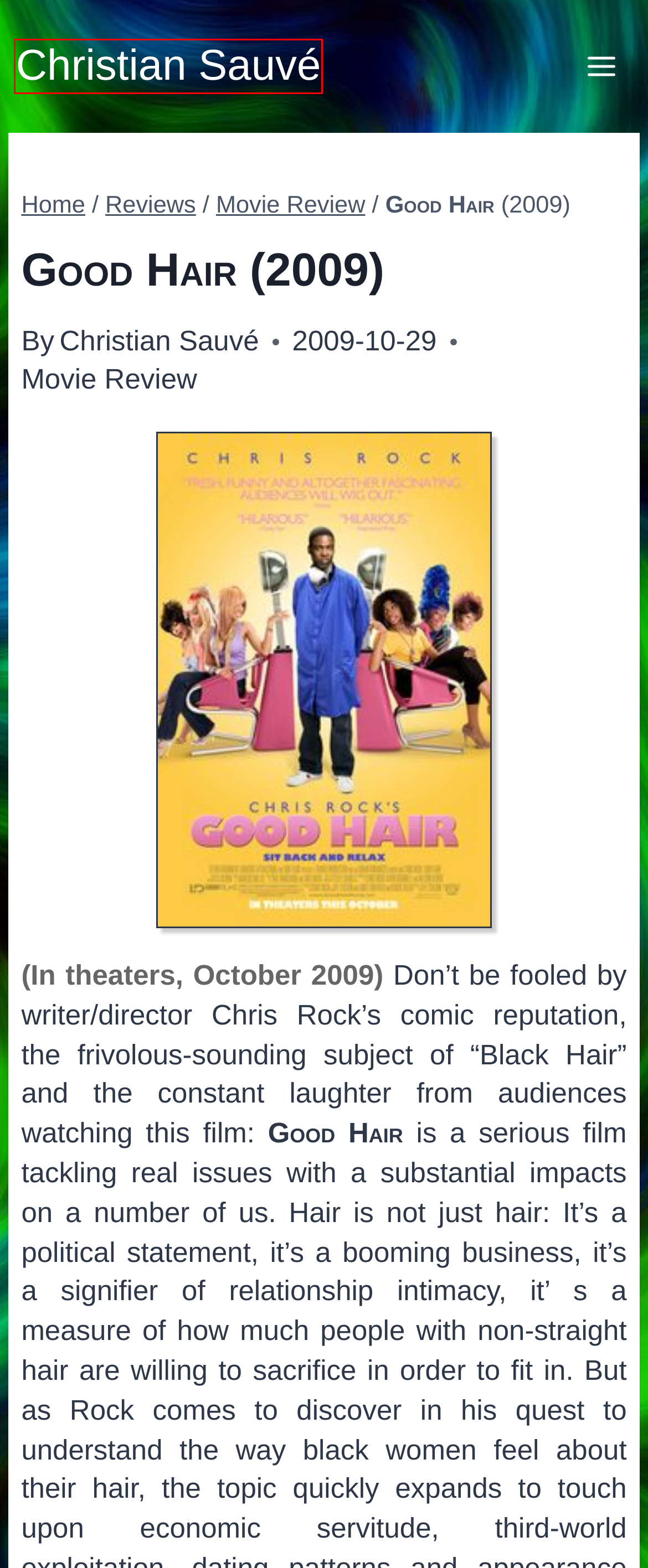You are provided with a screenshot of a webpage where a red rectangle bounding box surrounds an element. Choose the description that best matches the new webpage after clicking the element in the red bounding box. Here are the choices:
A. Essays – Christian Sauvé
B. Men in Black: International (2019) – Christian Sauvé
C. Movie Review – Christian Sauvé
D. Maya Angelou – Christian Sauvé
E. Al Sharpton – Christian Sauvé
F. Watchmen, Season 1 (2019) – Christian Sauvé
G. Christian Sauvé – Aren't you wasting your time right now?
H. The Last Temptation of Christ (1988) – Christian Sauvé

G